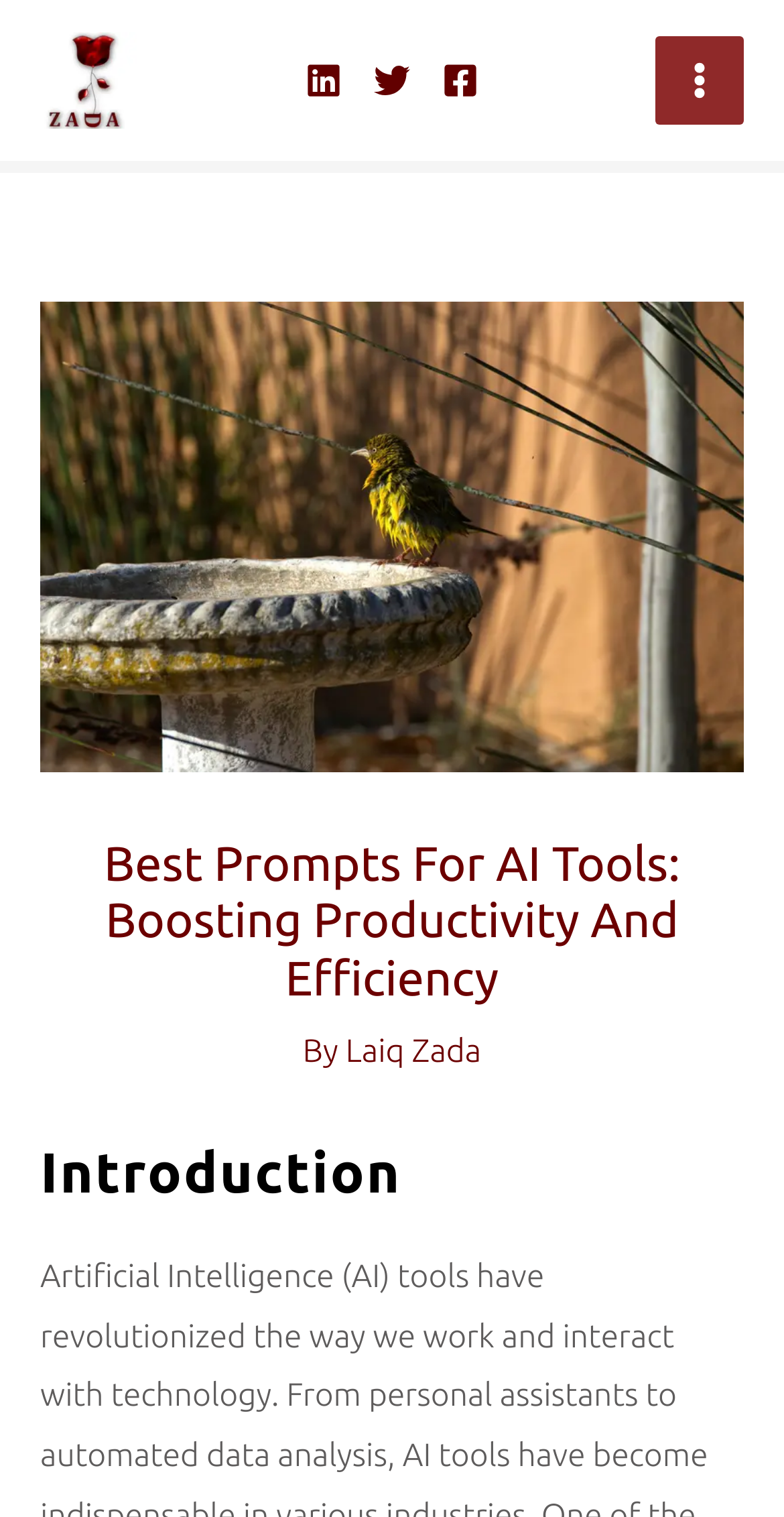Determine the main heading of the webpage and generate its text.

Best Prompts For AI Tools: Boosting Productivity And Efficiency